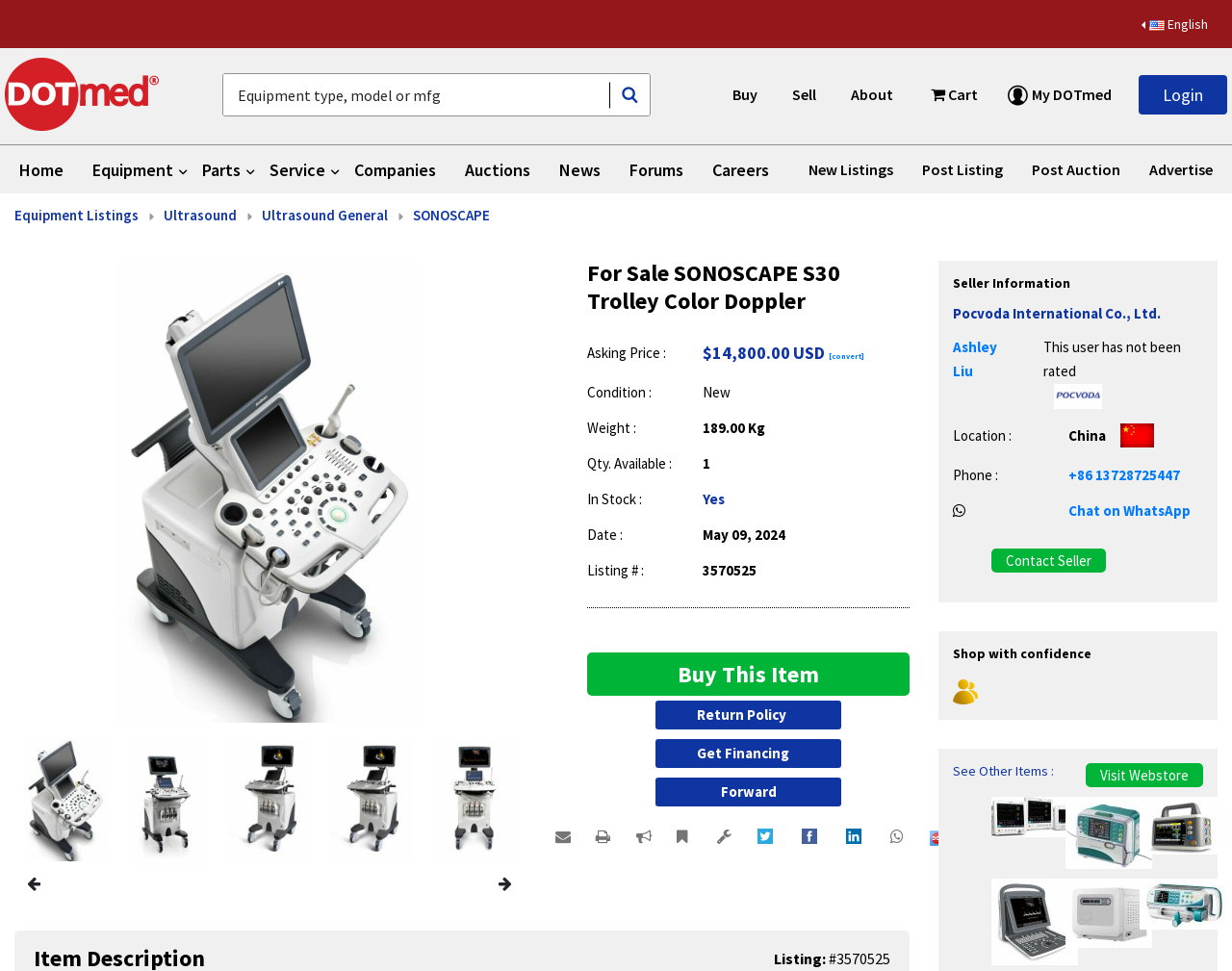Offer a meticulous caption that includes all visible features of the webpage.

This webpage is a product listing page for a SONOSCAPE S30 Trolley Color Doppler Ultrasound General, with a listing number of 3570525. At the top of the page, there is a navigation bar with multiple links, including "Home", "Equipment", "Parts", "Service", "Companies", "Auctions", "News", "Forums", "Careers", "New Listings", "Post Listing", and "Post Auction". There is also a search box and a button with a magnifying glass icon.

Below the navigation bar, there is a breadcrumb trail showing the path "Equipment Listings" > "Ultrasound" > "Ultrasound General" > "SONOSCAPE". Next to the breadcrumb trail, there is a small image.

The main content of the page is divided into two sections. The left section contains the product information, including the product name, asking price, condition, weight, quantity available, and date listed. There are also buttons to "Buy This Item" and links to "Return Policy", "Get Financing", and "Forward Listing".

The right section contains the seller information, including the company name, "Pocvoda International Co., Ltd.", and a link to the seller's contact, "Ashley Liu". There are also several social media links and a "hotdot" icon.

At the bottom of the page, there is a footer with the listing number and a heading "Seller Information".